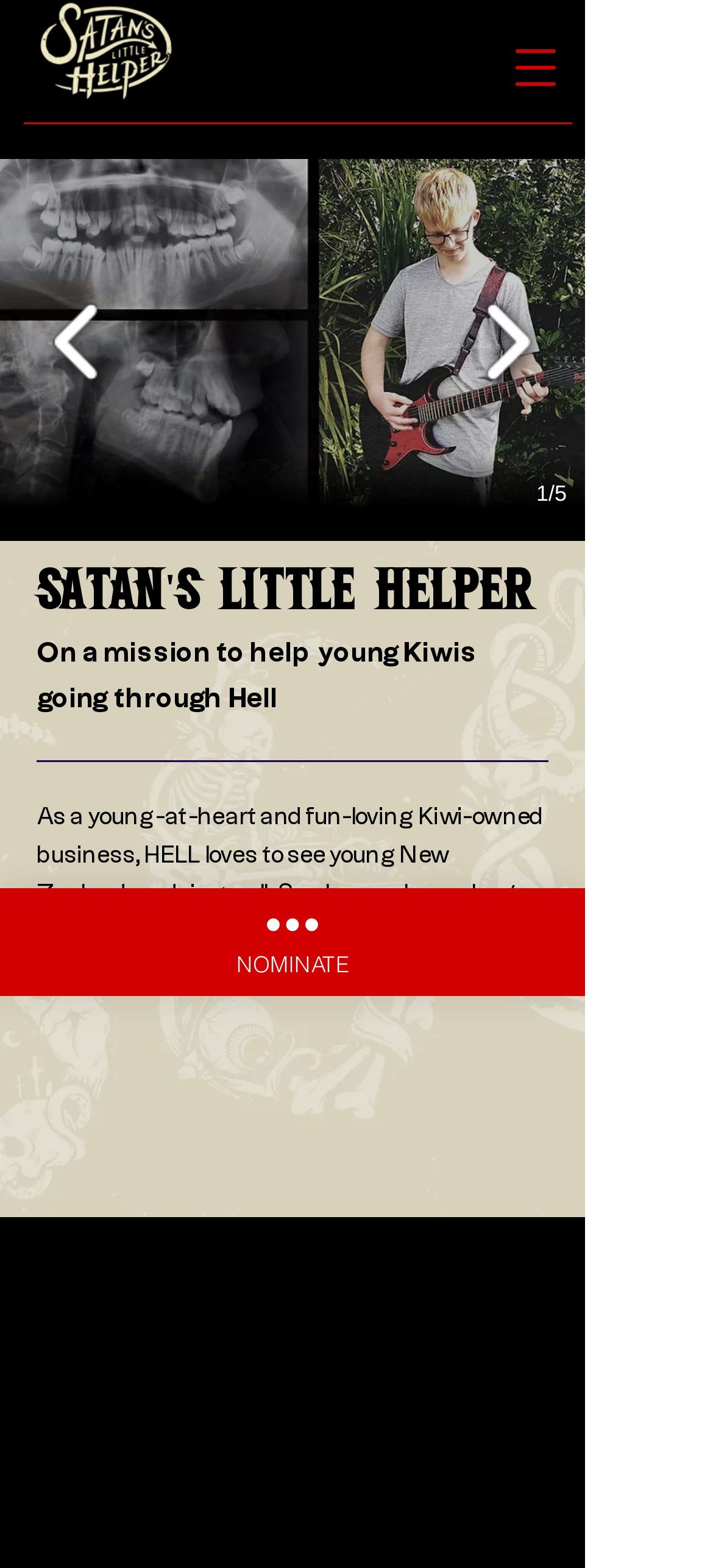Please identify the primary heading of the webpage and give its text content.

Satan's Little Helper